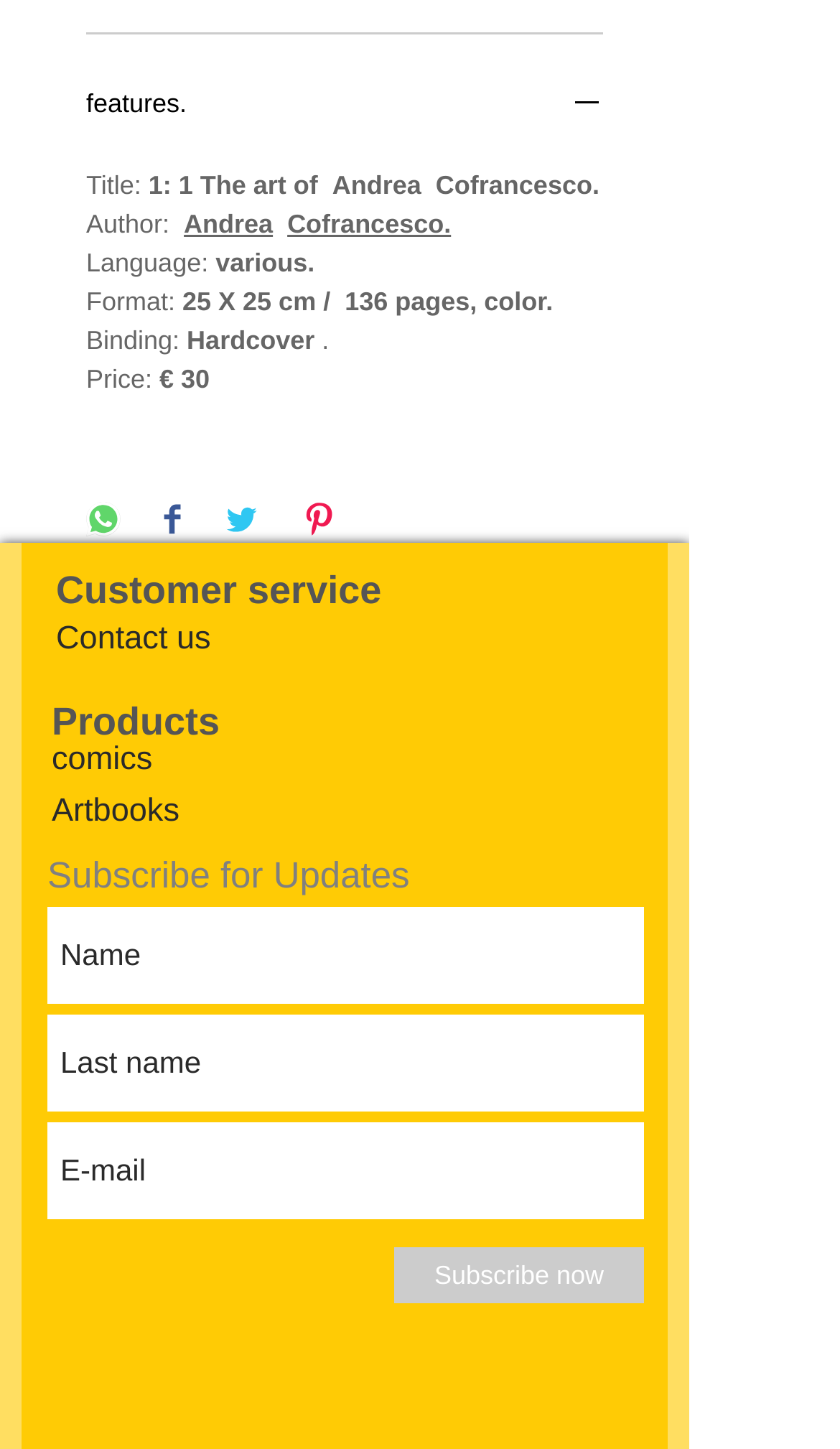Identify the bounding box coordinates of the region I need to click to complete this instruction: "Browse Current Job Opportunities".

None